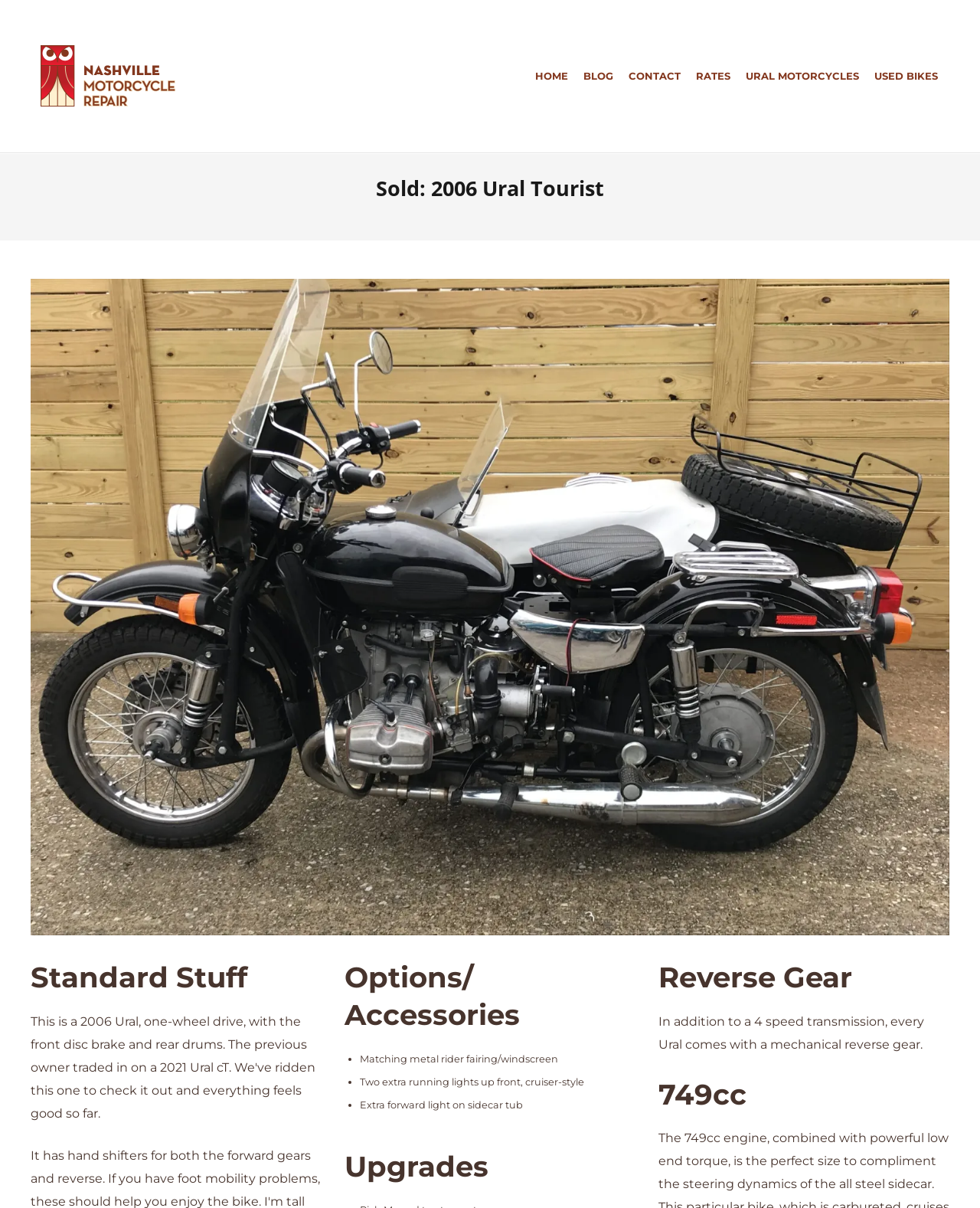Locate and extract the headline of this webpage.

Sold: 2006 Ural Tourist